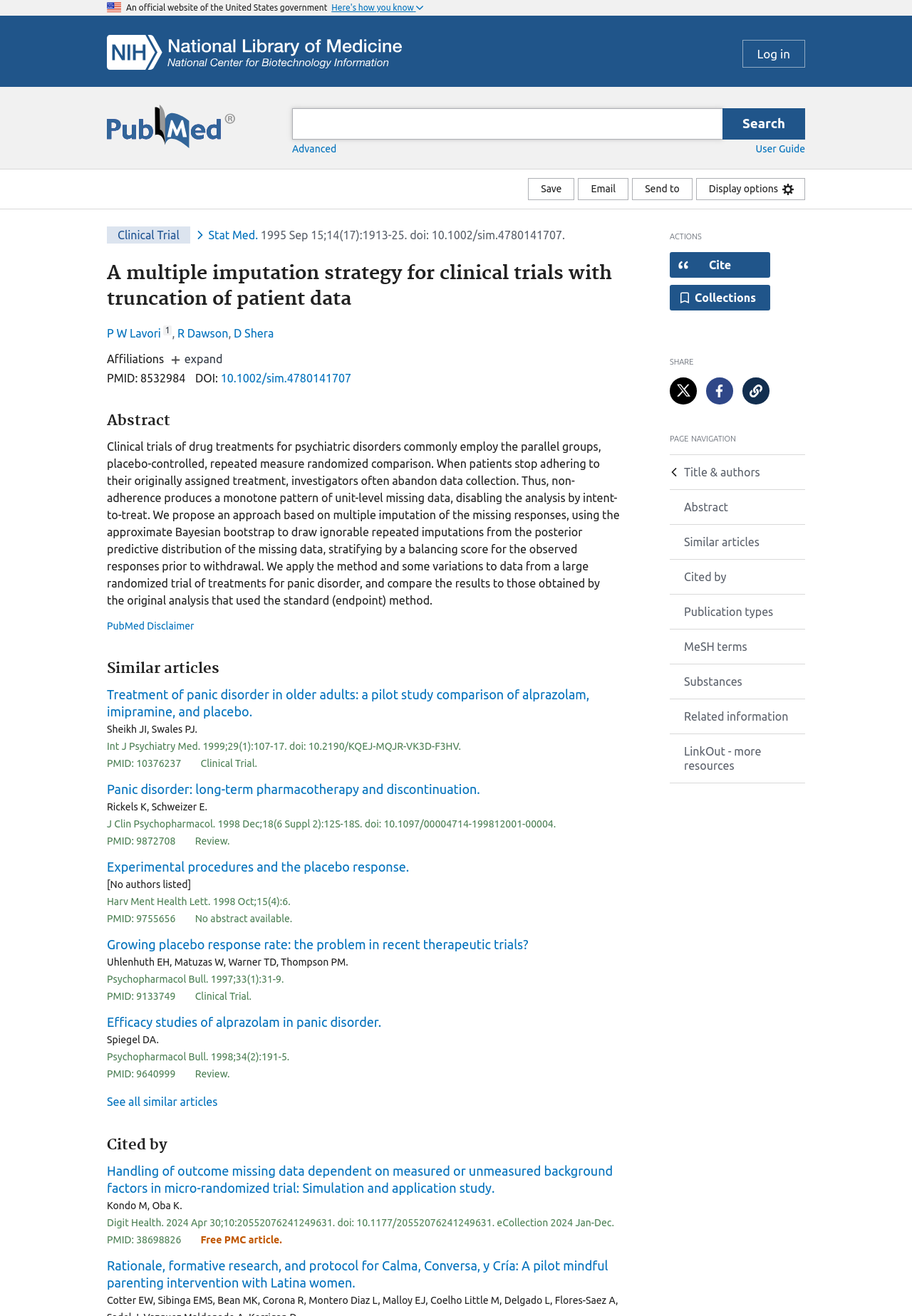Use one word or a short phrase to answer the question provided: 
What is the purpose of the 'Save' button?

Save article